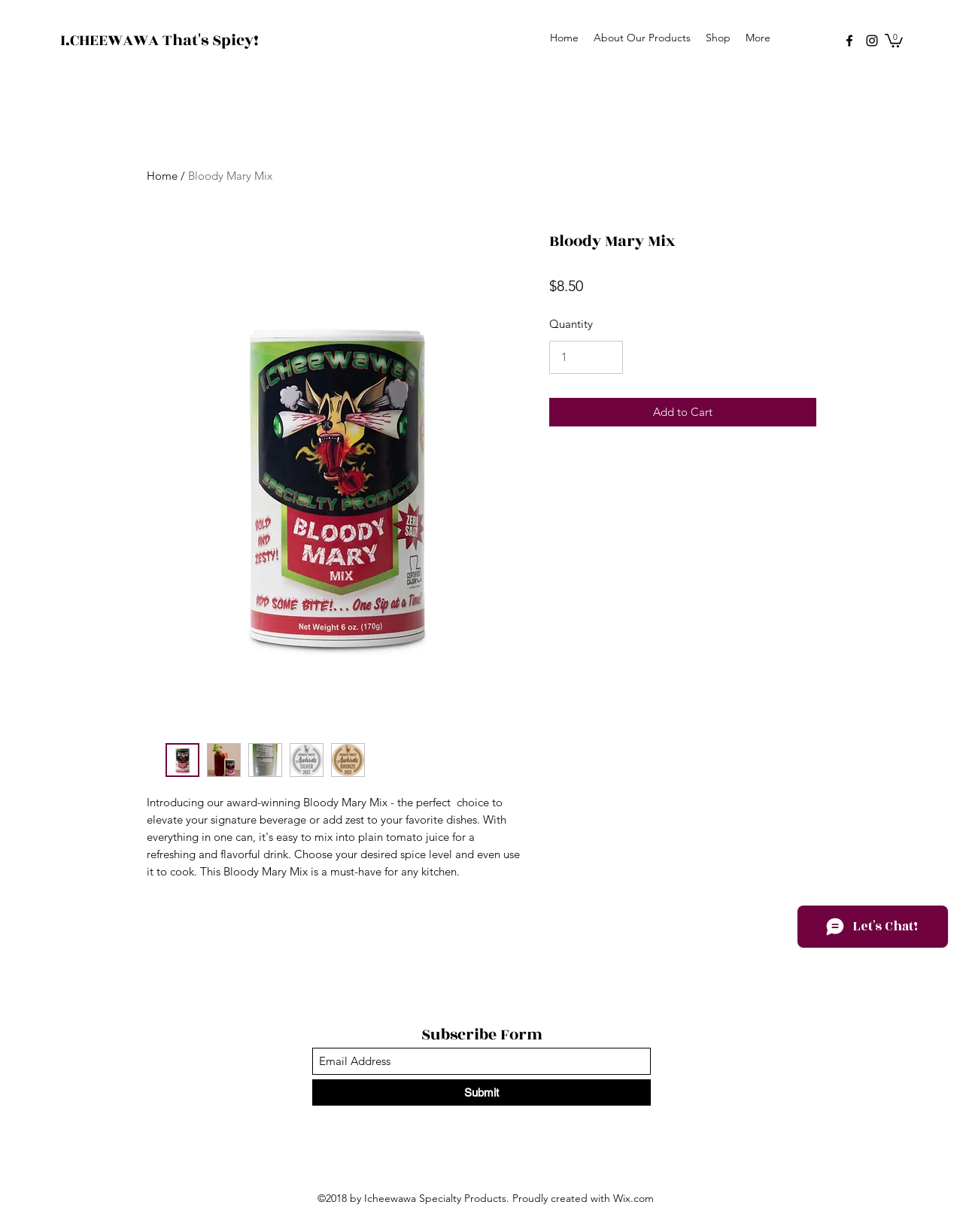How much does the product cost?
Based on the image, answer the question in a detailed manner.

I found the answer by looking at the price information on the webpage, where I saw a static text element with the price '$8.50' next to the product name.